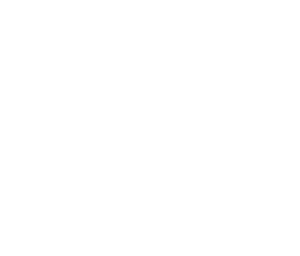Who is the developer of the Animal Shelter Simulator game?
Could you answer the question with a detailed and thorough explanation?

The developer of the Animal Shelter Simulator game can be identified by reading the caption, which states that the game is developed by Digital Melody Games.